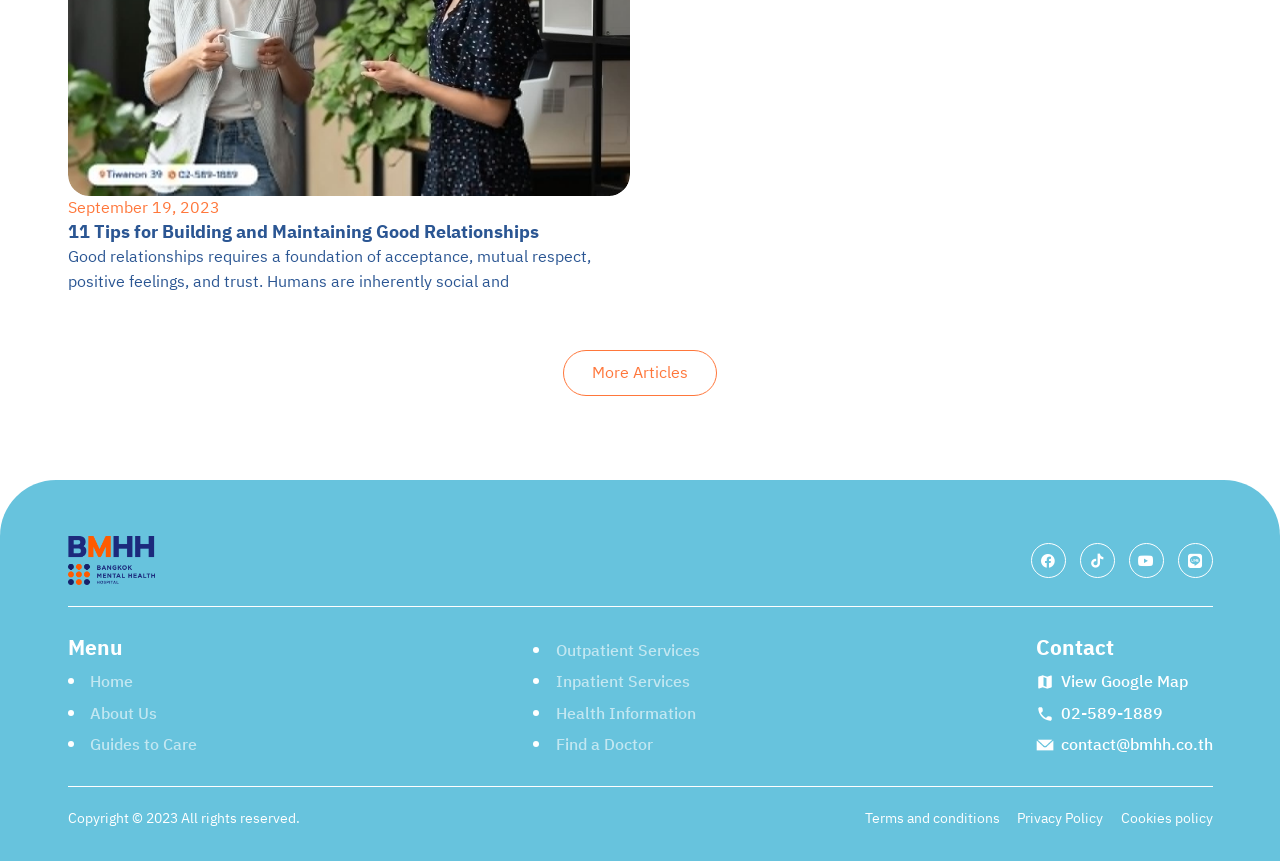Identify the bounding box coordinates of the HTML element based on this description: "02-589-1889".

[0.809, 0.815, 0.947, 0.843]